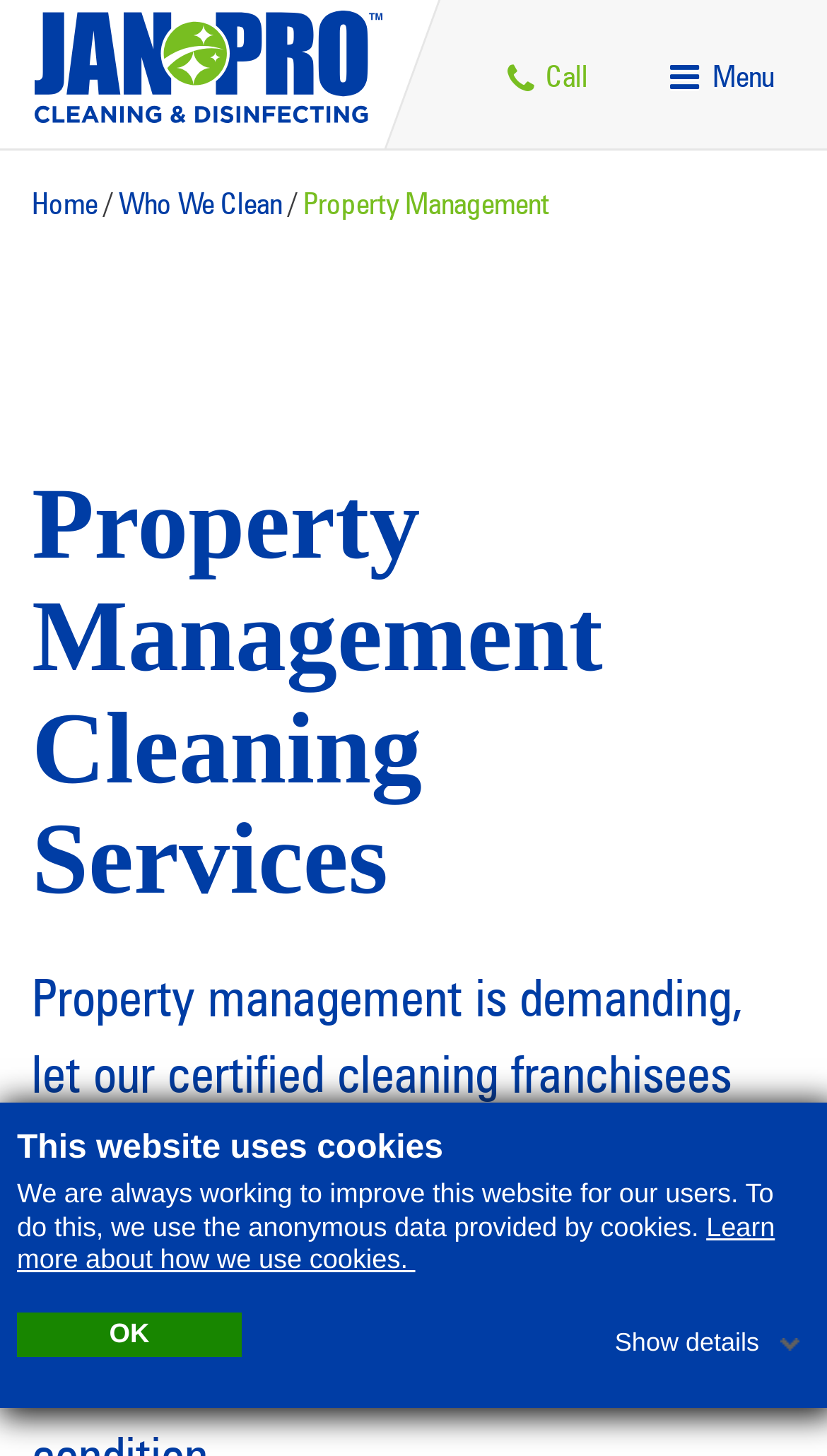Provide your answer to the question using just one word or phrase: What is the company name on the top left?

Jan-Pro